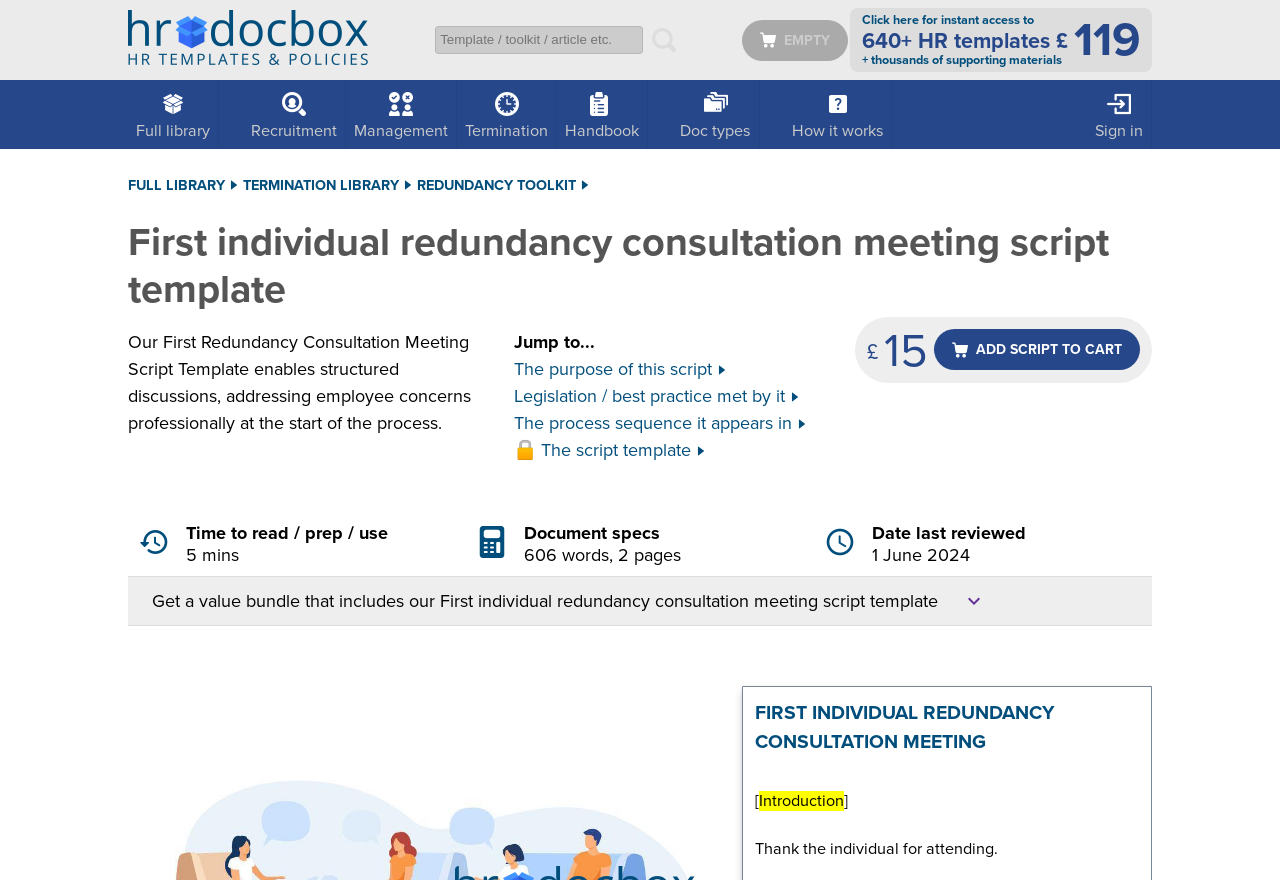Please find the bounding box coordinates of the clickable region needed to complete the following instruction: "Search for HR templates". The bounding box coordinates must consist of four float numbers between 0 and 1, i.e., [left, top, right, bottom].

[0.51, 0.032, 0.528, 0.059]